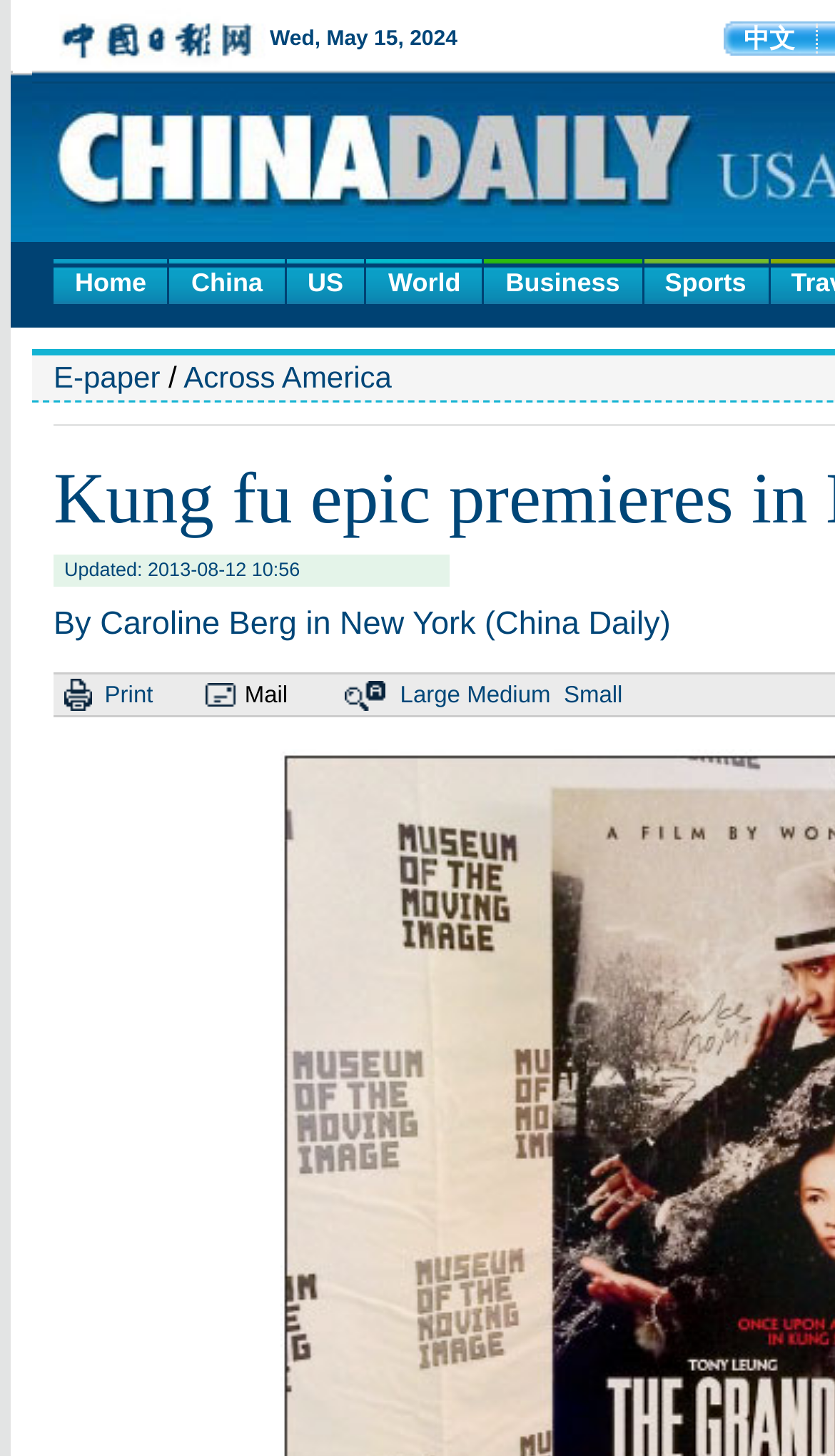Give the bounding box coordinates for the element described as: "Across America".

[0.22, 0.247, 0.469, 0.271]